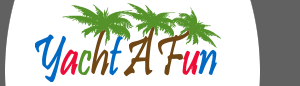Please answer the following question using a single word or phrase: 
What is above the text in the logo?

stylized palm trees